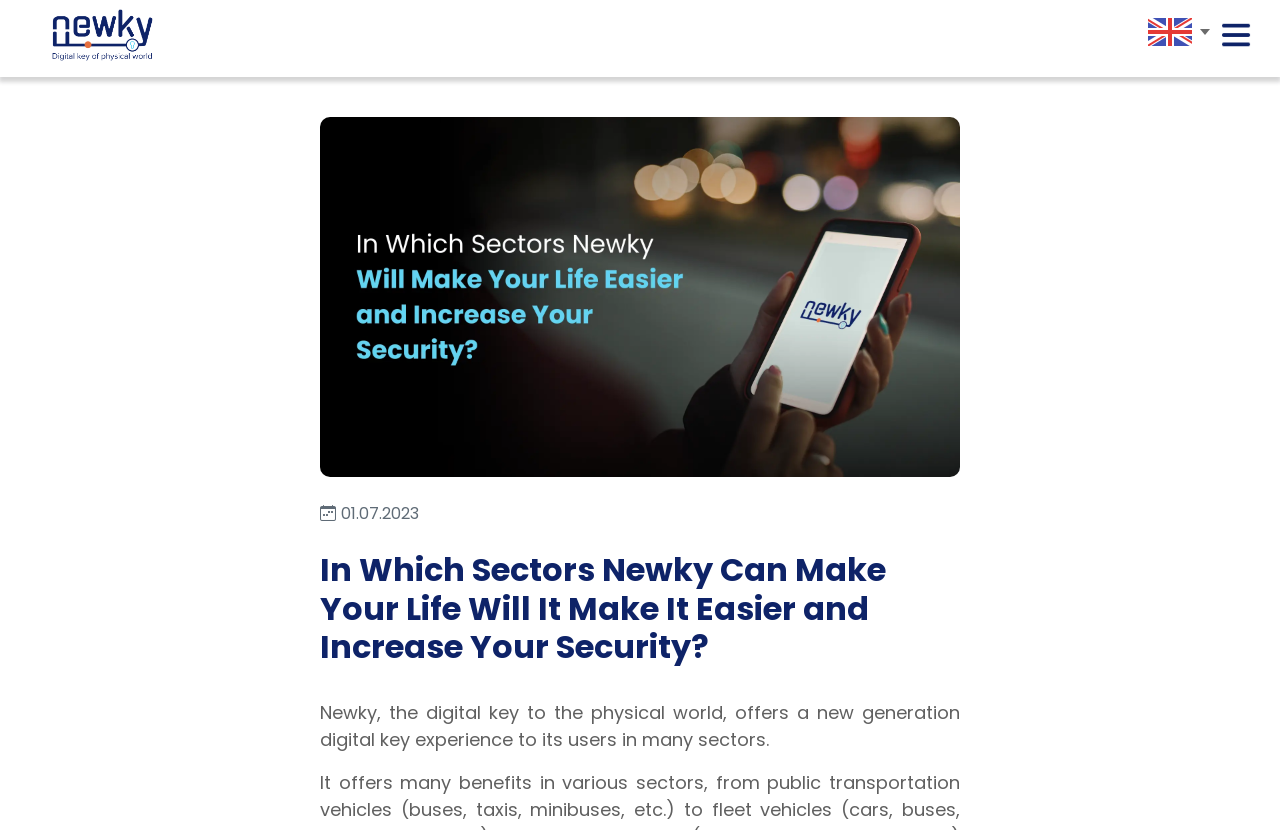What is the flag icon representing?
Please look at the screenshot and answer using one word or phrase.

Language selection